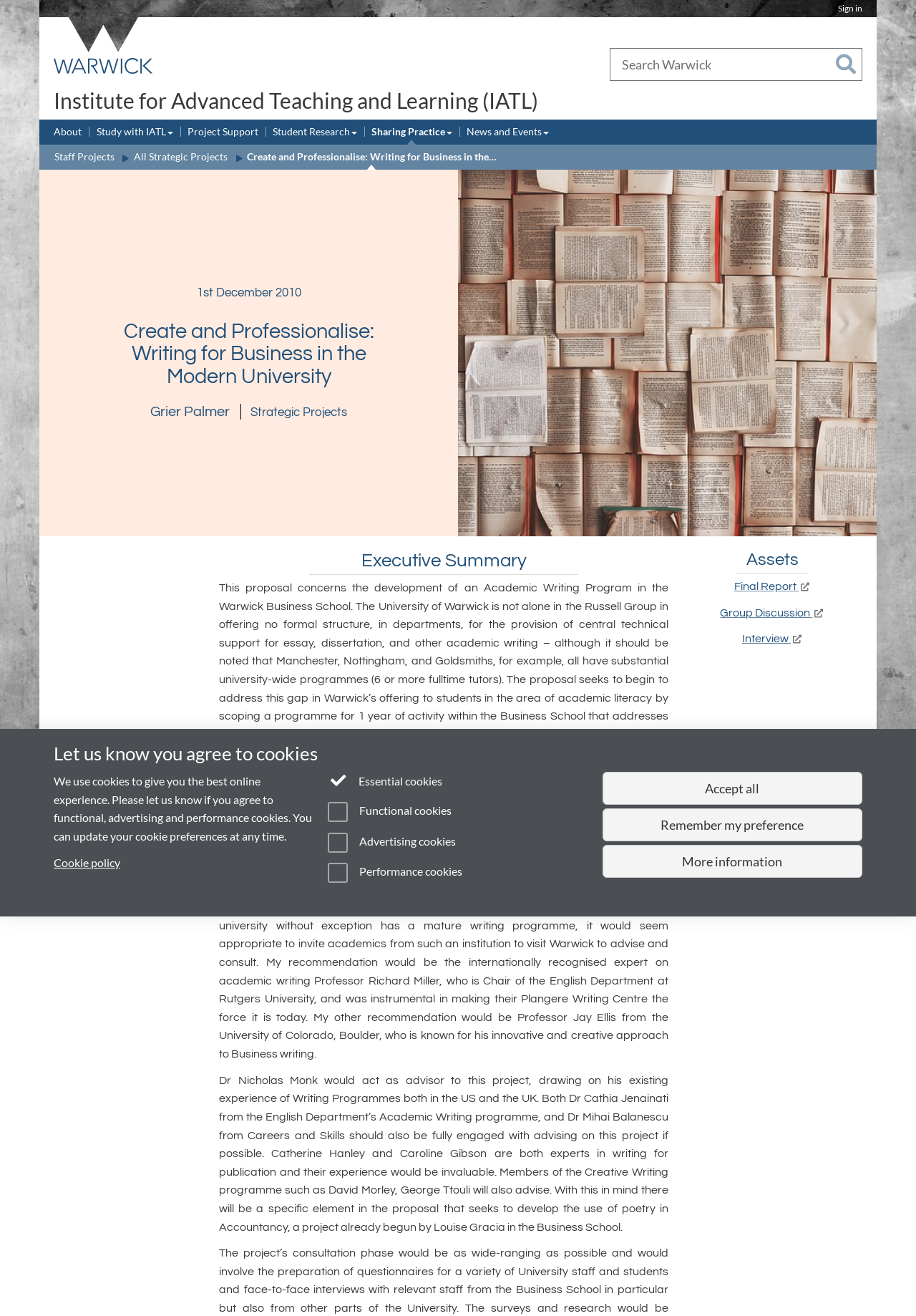Determine the bounding box coordinates of the region to click in order to accomplish the following instruction: "read related article about Wisdom Teeth Memes". Provide the coordinates as four float numbers between 0 and 1, specifically [left, top, right, bottom].

None